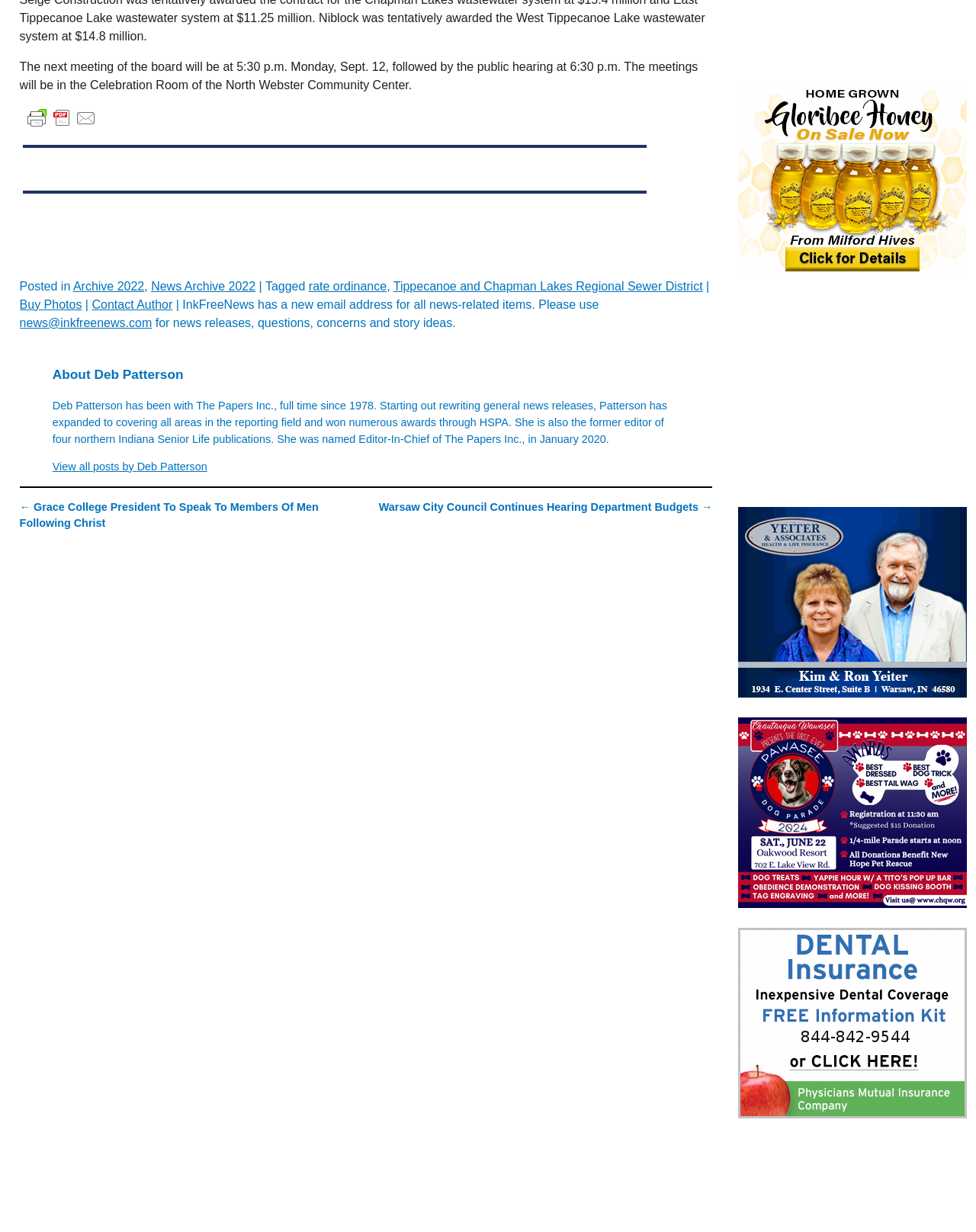Identify the bounding box coordinates of the specific part of the webpage to click to complete this instruction: "Contact the author".

[0.094, 0.242, 0.177, 0.252]